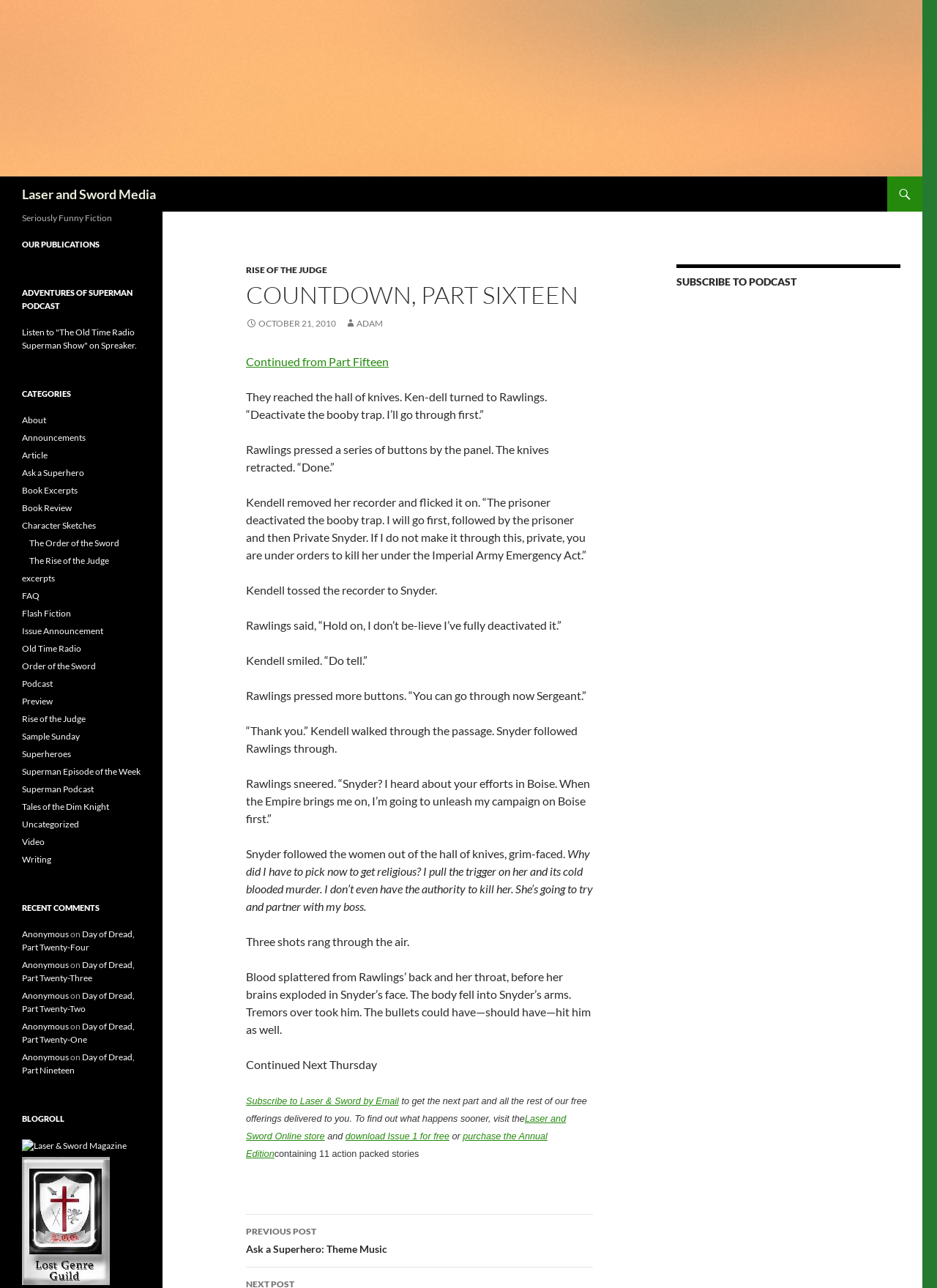What is the name of the podcast mentioned in the webpage?
Ensure your answer is thorough and detailed.

I found the name of the podcast by looking at the heading element 'ADVENTURES OF SUPERMAN PODCAST' which is located within the 'OUR PUBLICATIONS' section of the webpage.